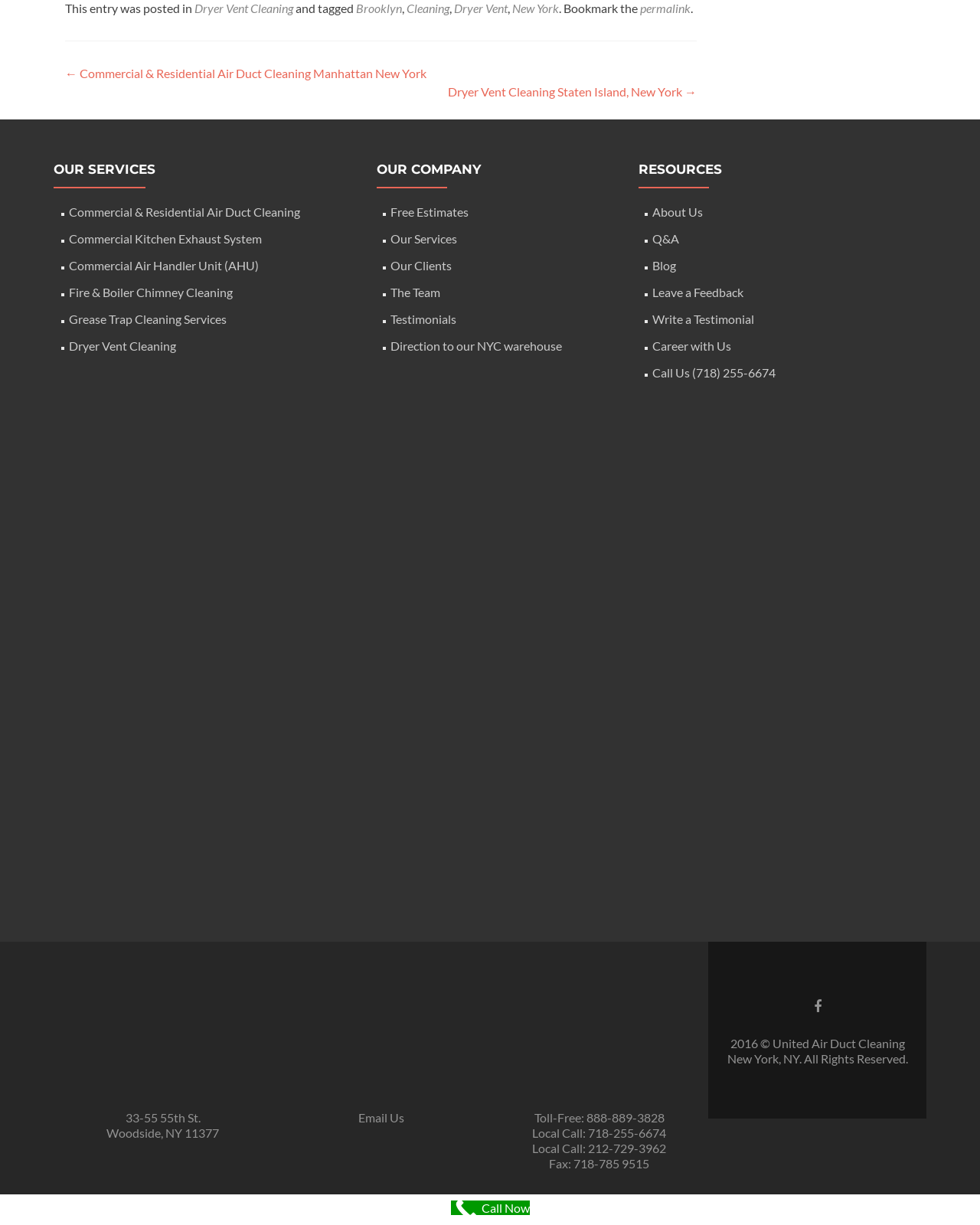Locate the bounding box coordinates of the clickable area to execute the instruction: "Call 718-255-6674". Provide the coordinates as four float numbers between 0 and 1, represented as [left, top, right, bottom].

[0.6, 0.919, 0.68, 0.931]